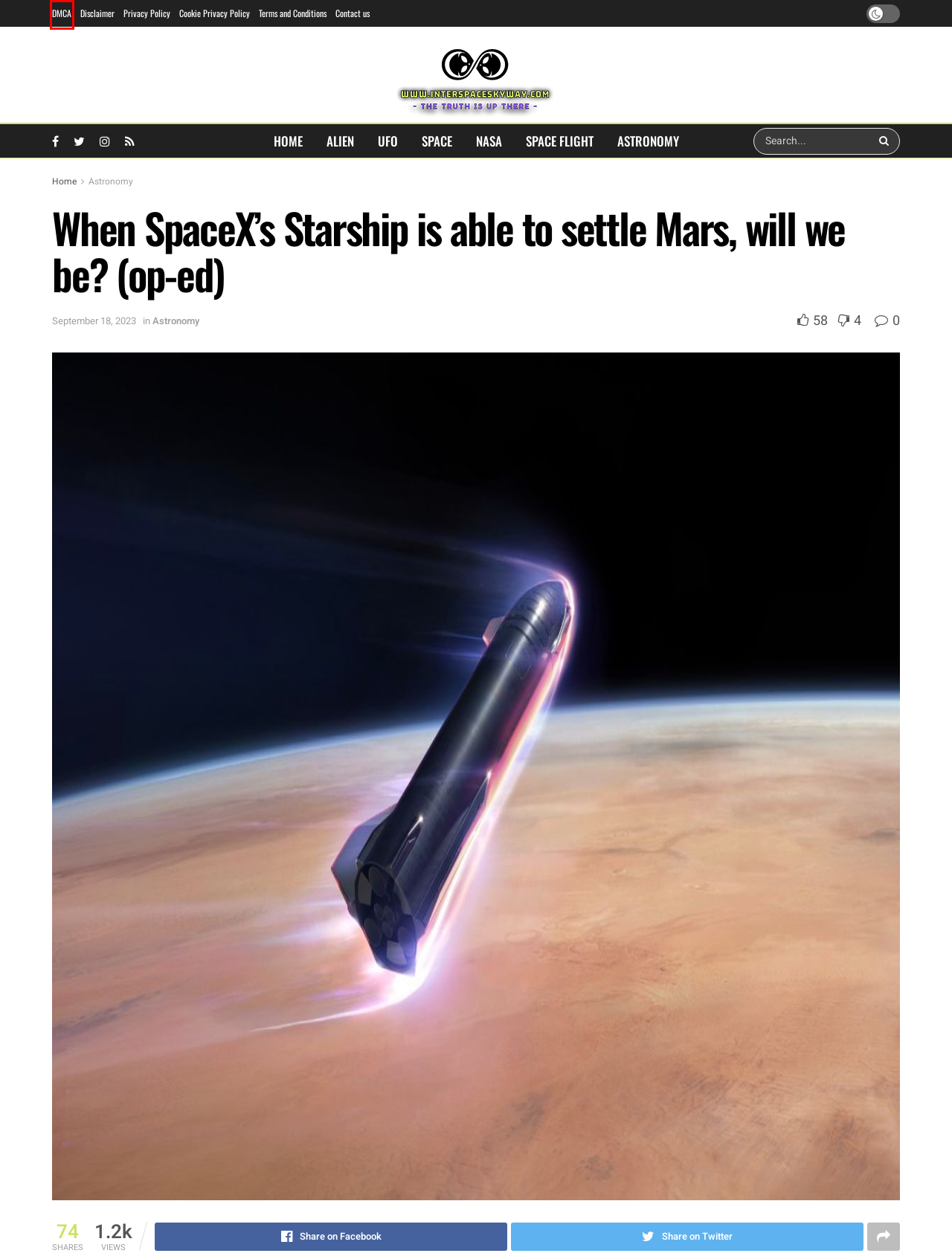Look at the screenshot of the webpage and find the element within the red bounding box. Choose the webpage description that best fits the new webpage that will appear after clicking the element. Here are the candidates:
A. DMCA - Inter Space Sky Way
B. Get the Latest Alian News and Space News on - Inter Space Sky Way
C. Space Flight Archives - Inter Space Sky Way
D. Astronomy Archives - Inter Space Sky Way
E. NASA Archives - Inter Space Sky Way
F. UFO Archives - Inter Space Sky Way
G. Privacy Policy - Inter Space Sky Way
H. Cookie Privacy Policy - Inter Space Sky Way

A